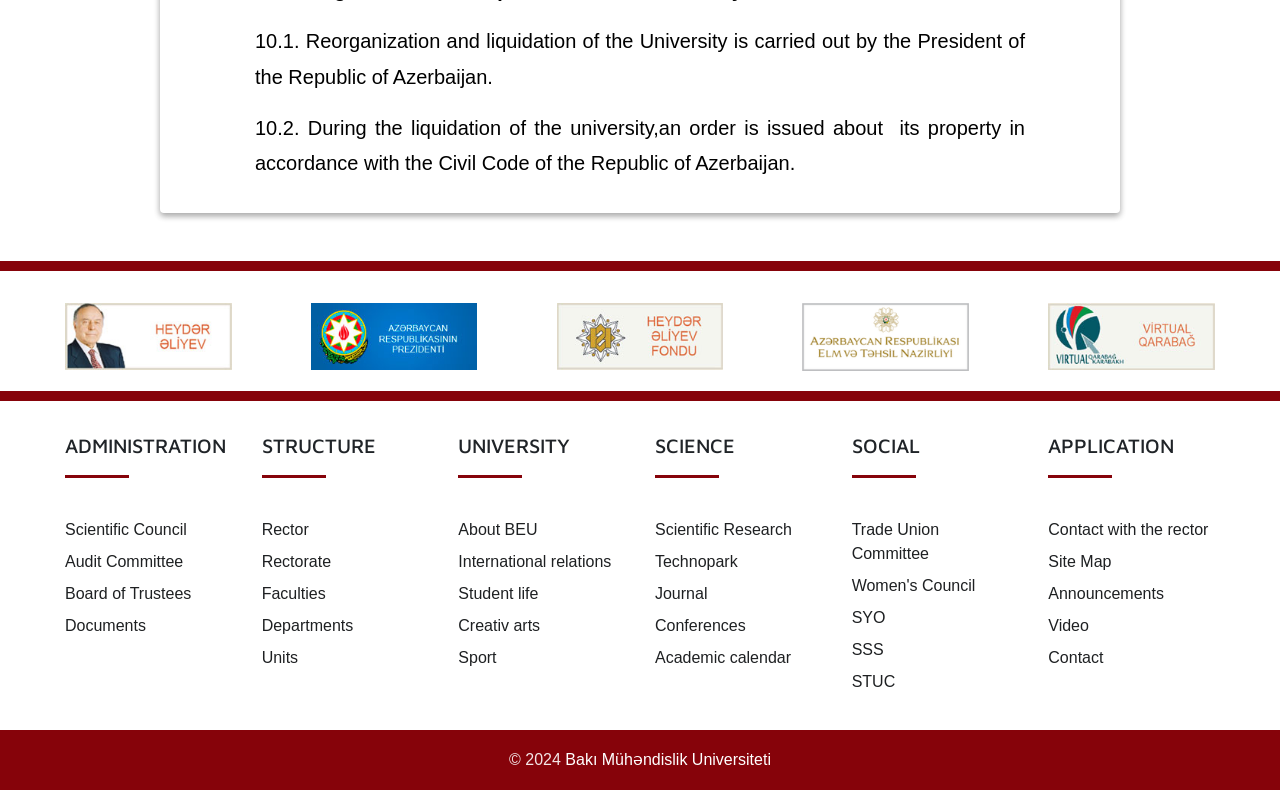Please locate the bounding box coordinates of the element that should be clicked to achieve the given instruction: "Click on the 'Home' link".

None